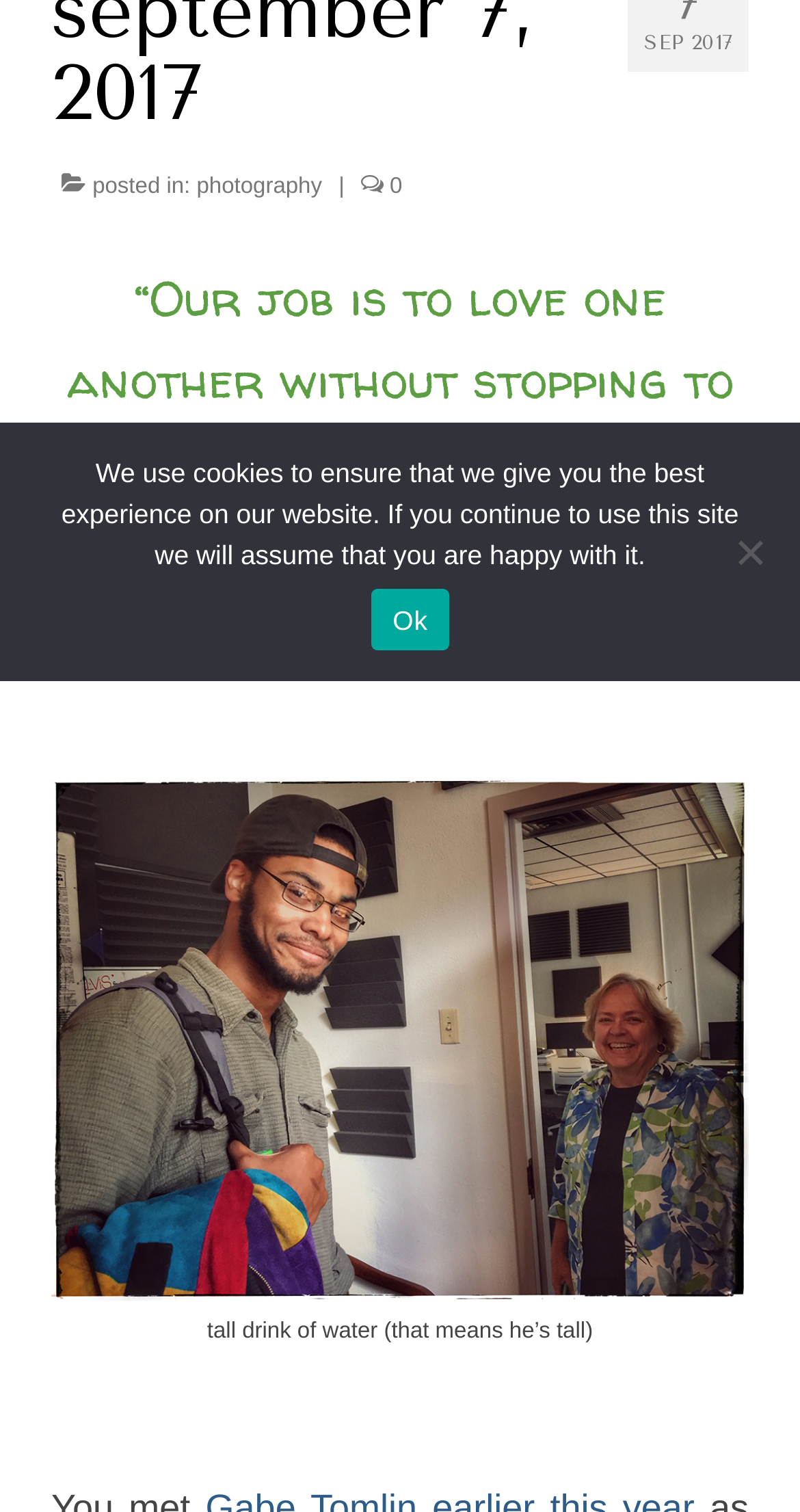Identify the bounding box coordinates for the UI element described as follows: "meta | morphosis". Ensure the coordinates are four float numbers between 0 and 1, formatted as [left, top, right, bottom].

[0.167, 0.539, 0.91, 0.594]